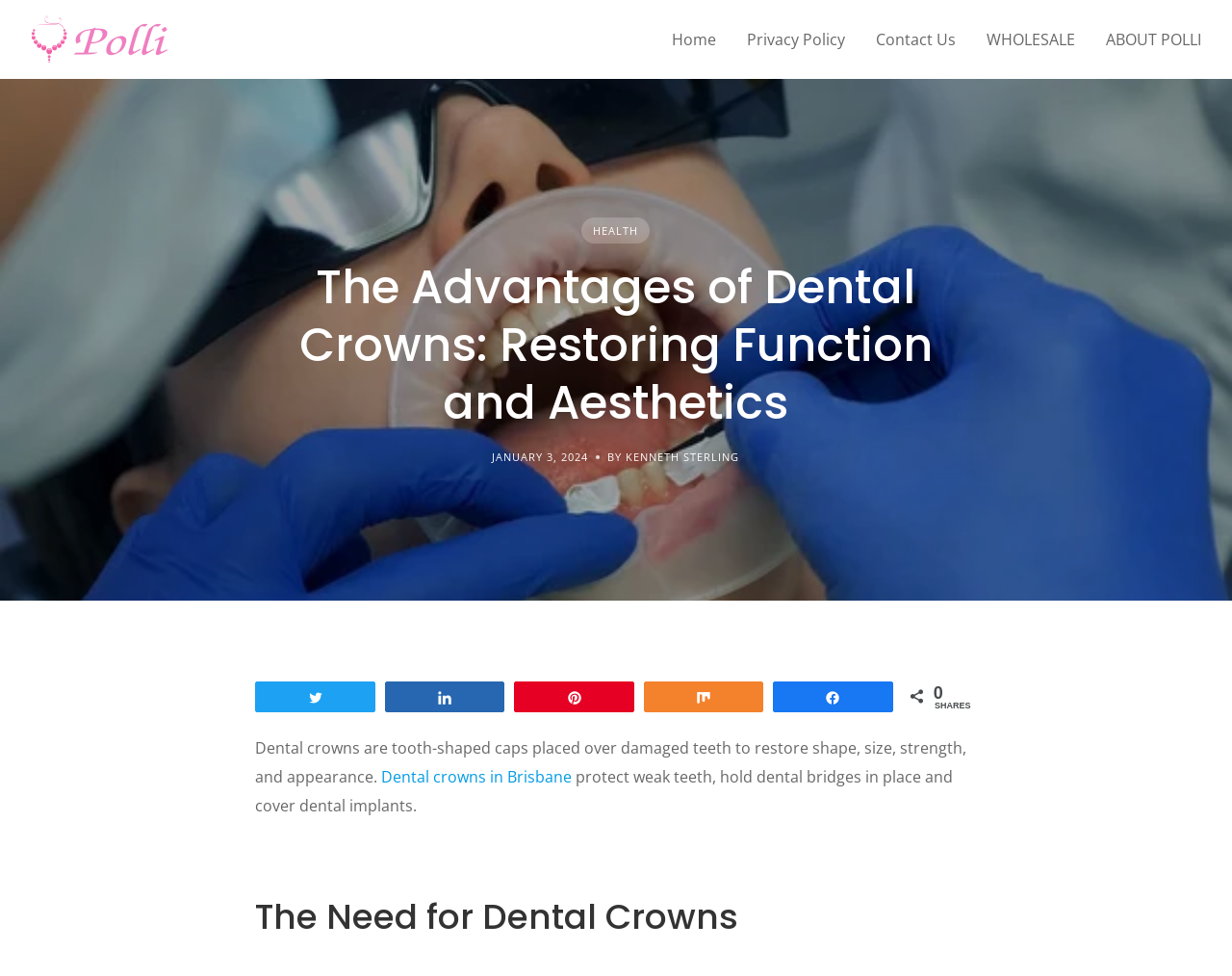Locate and provide the bounding box coordinates for the HTML element that matches this description: "ABOUT POLLI".

[0.898, 0.029, 0.975, 0.052]